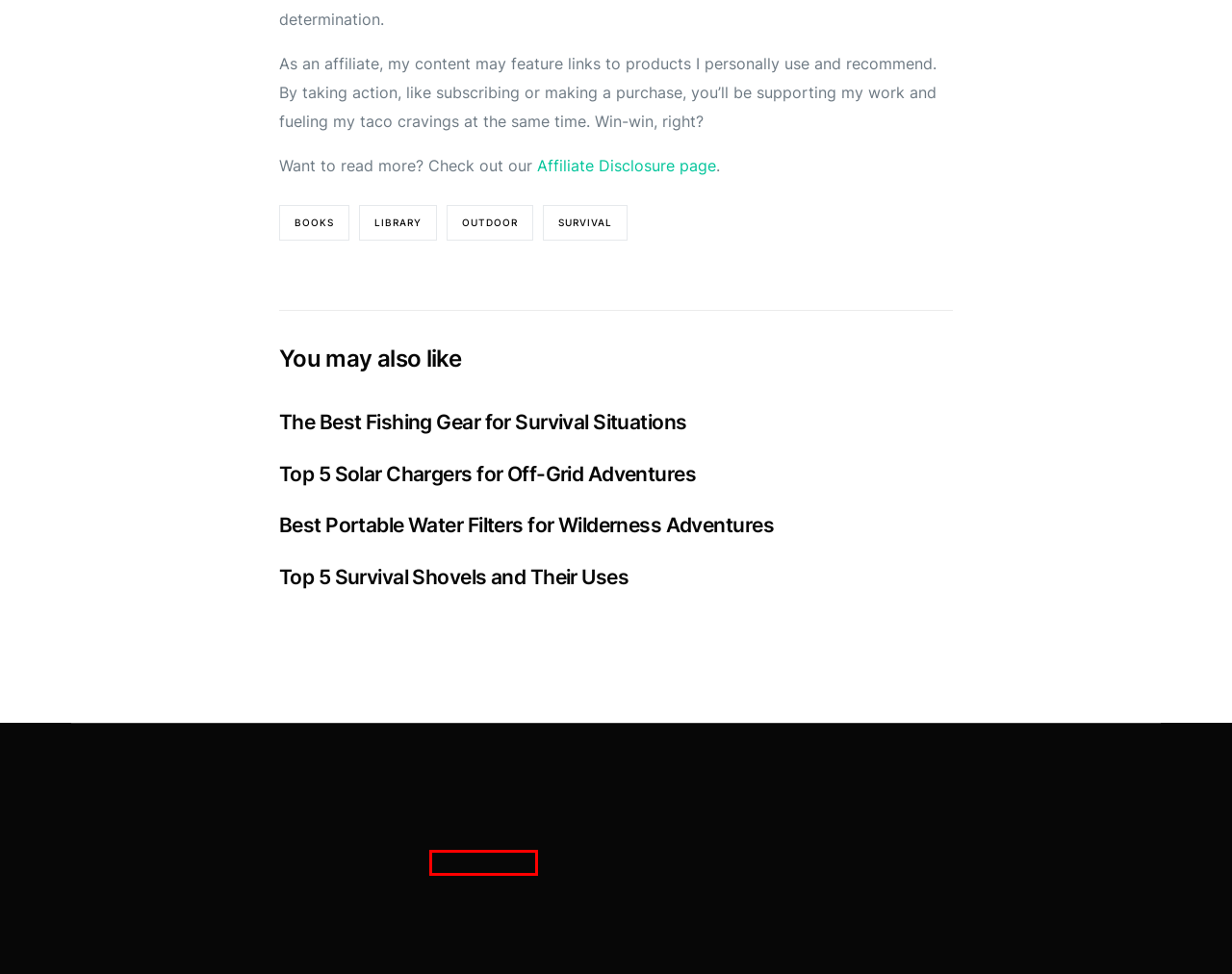Please examine the screenshot provided, which contains a red bounding box around a UI element. Select the webpage description that most accurately describes the new page displayed after clicking the highlighted element. Here are the candidates:
A. outdoor - Off The Beaten Grid
B. survival - Off The Beaten Grid
C. library - Off The Beaten Grid
D. Affiliate Disclosure - Off The Beaten Grid
E. Top 5 Solar Chargers for Off-Grid Adventures - Off The Beaten Grid
F. Best Portable Water Filters for Wilderness Adventures - Off The Beaten Grid
G. Privacy Policy - Off The Beaten Grid
H. Top 5 Survival Shovels and Their Uses - Off The Beaten Grid

G